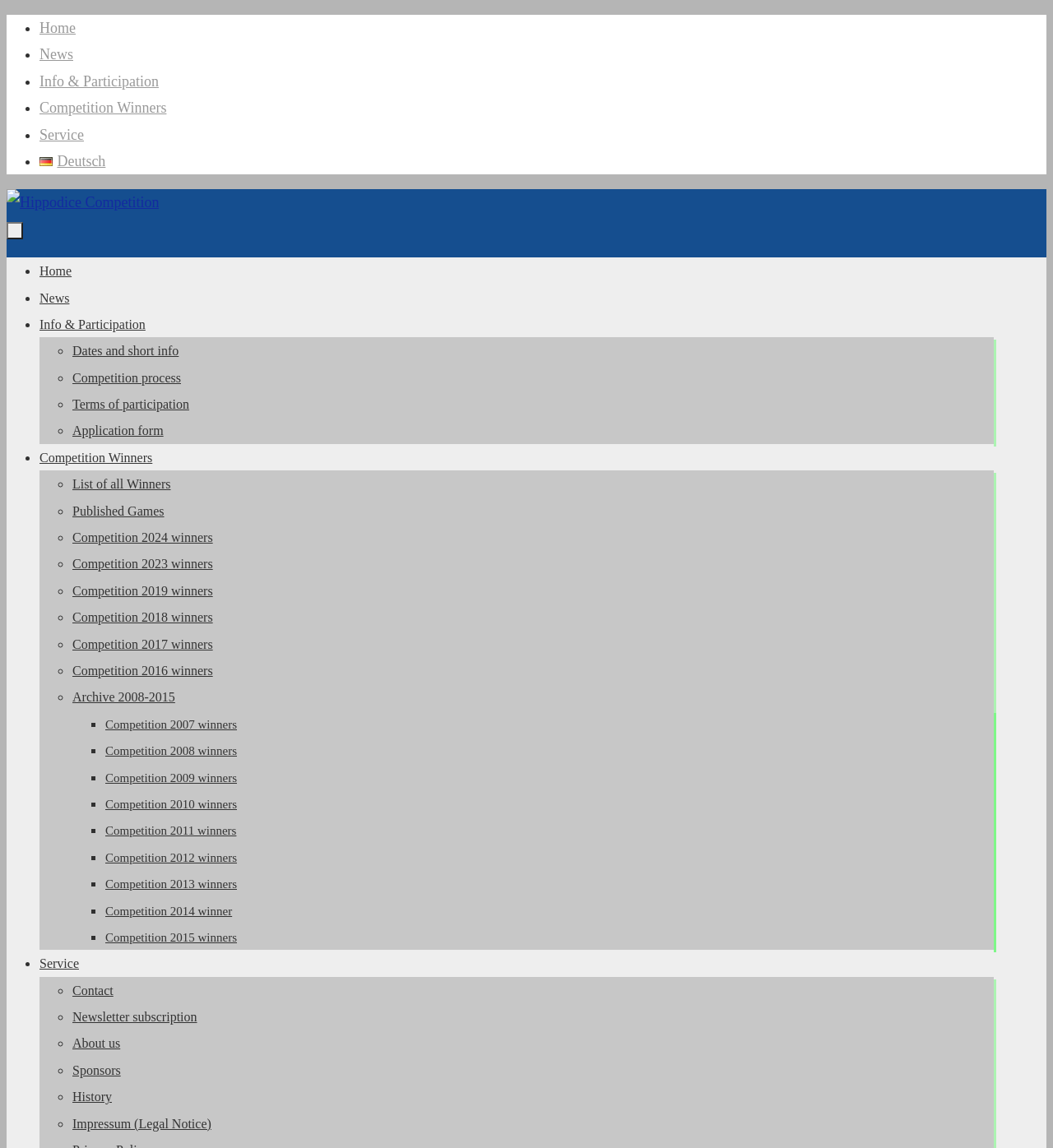Answer briefly with one word or phrase:
How many types of list markers are used on the webpage?

3